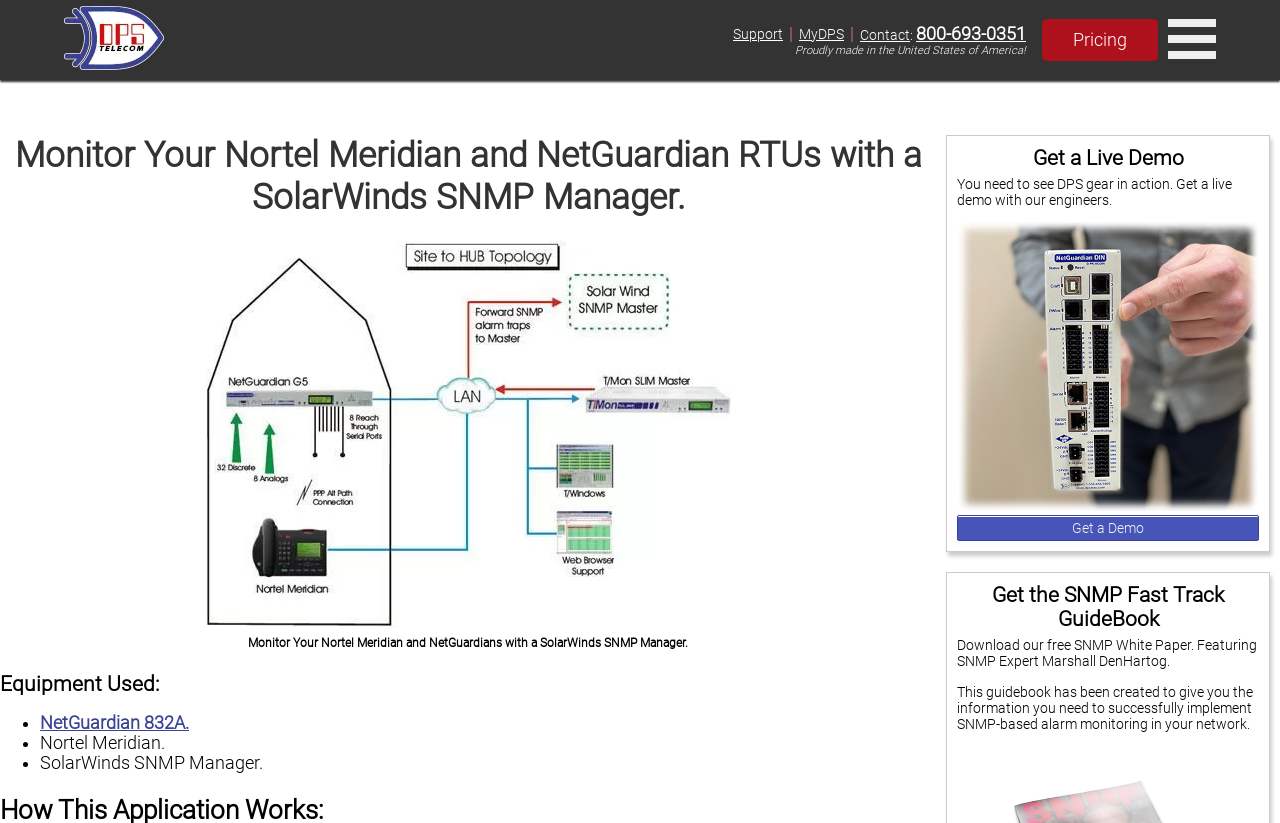What is the logo on the top left corner?
Based on the screenshot, provide a one-word or short-phrase response.

DPS Telecom Fresno Logo